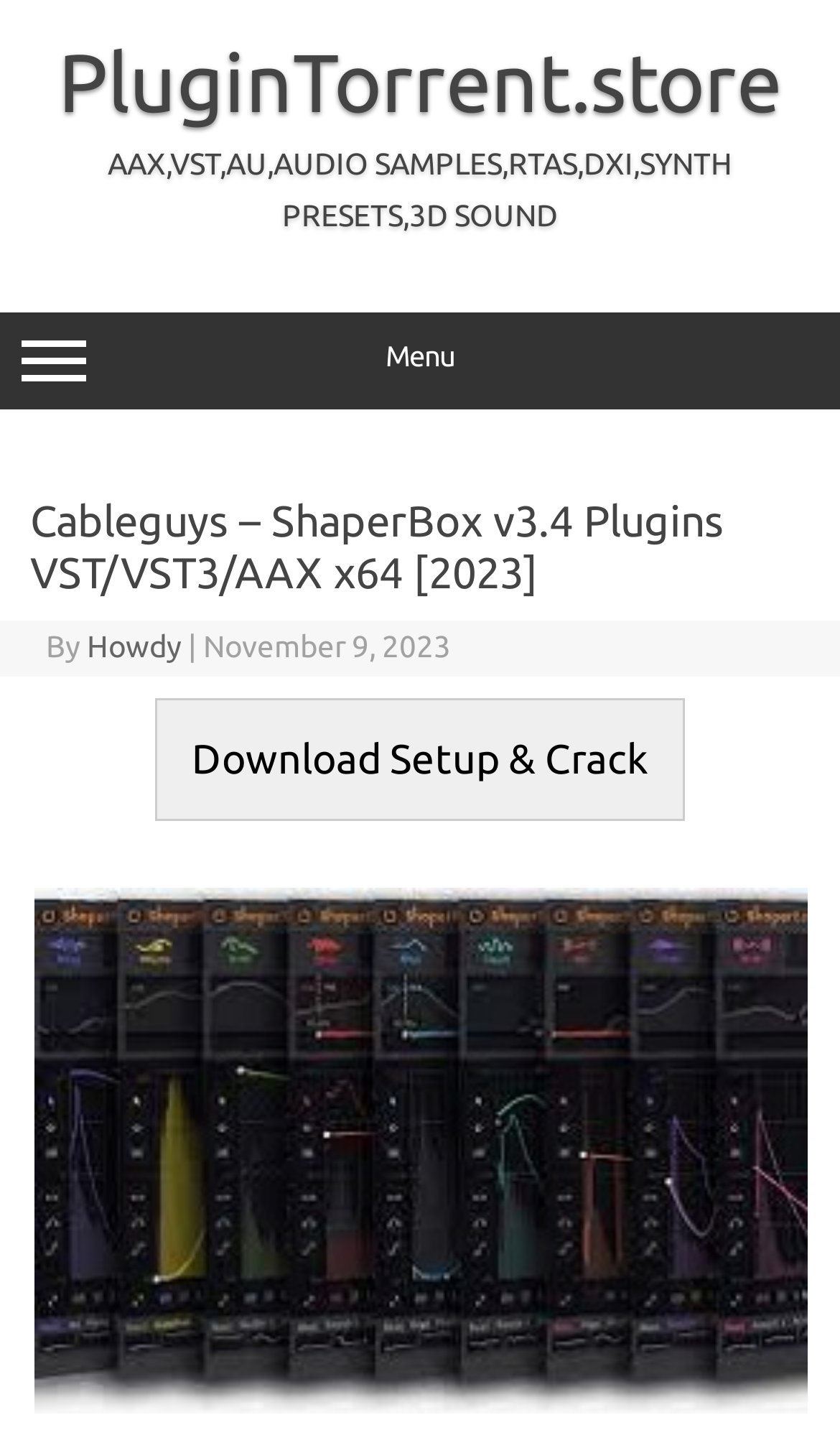What is the date of publication of the content on this webpage?
Please provide a single word or phrase answer based on the image.

November 9, 2023